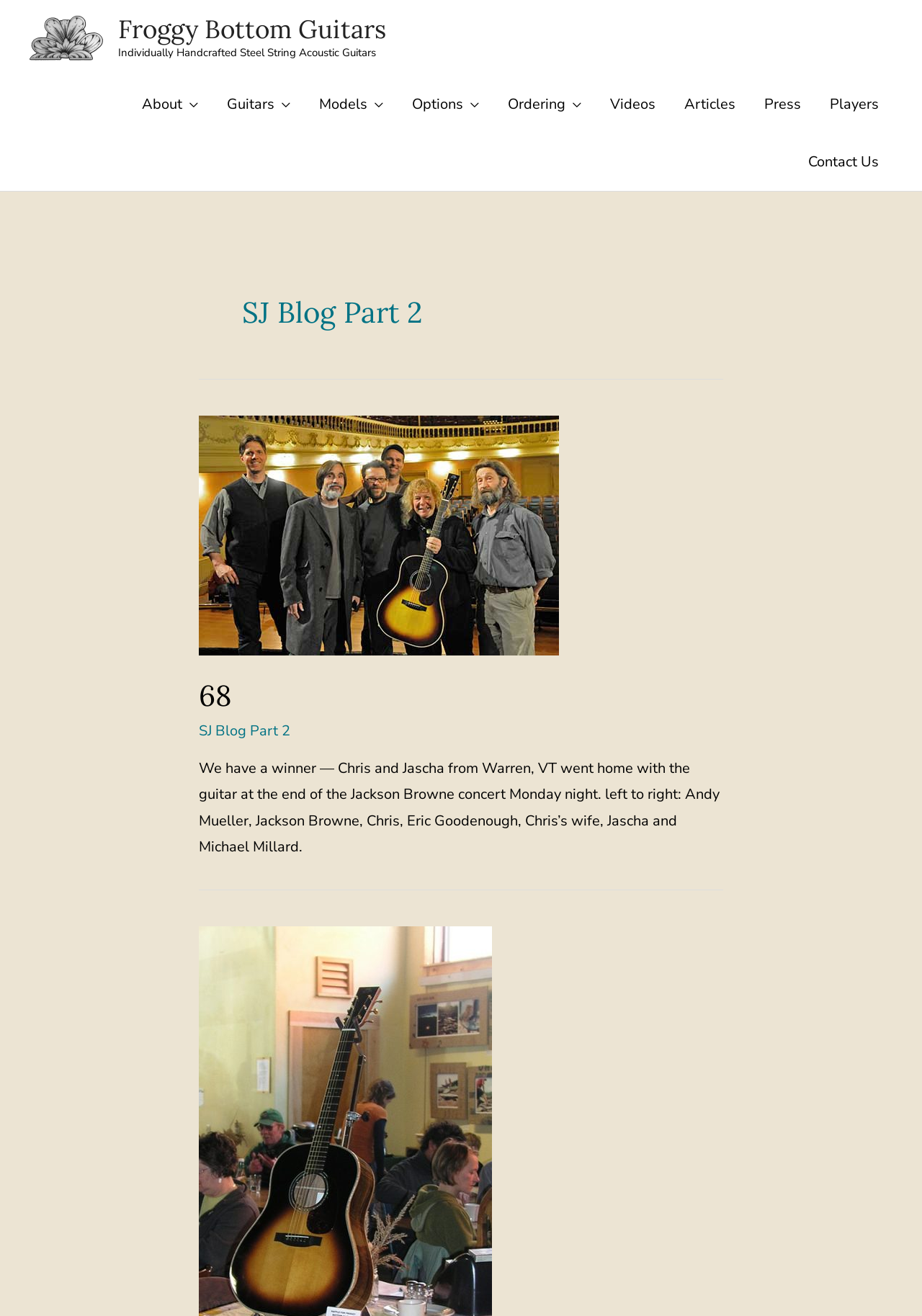Determine the bounding box for the UI element that matches this description: "Froggy Bottom Guitars".

[0.128, 0.01, 0.419, 0.034]